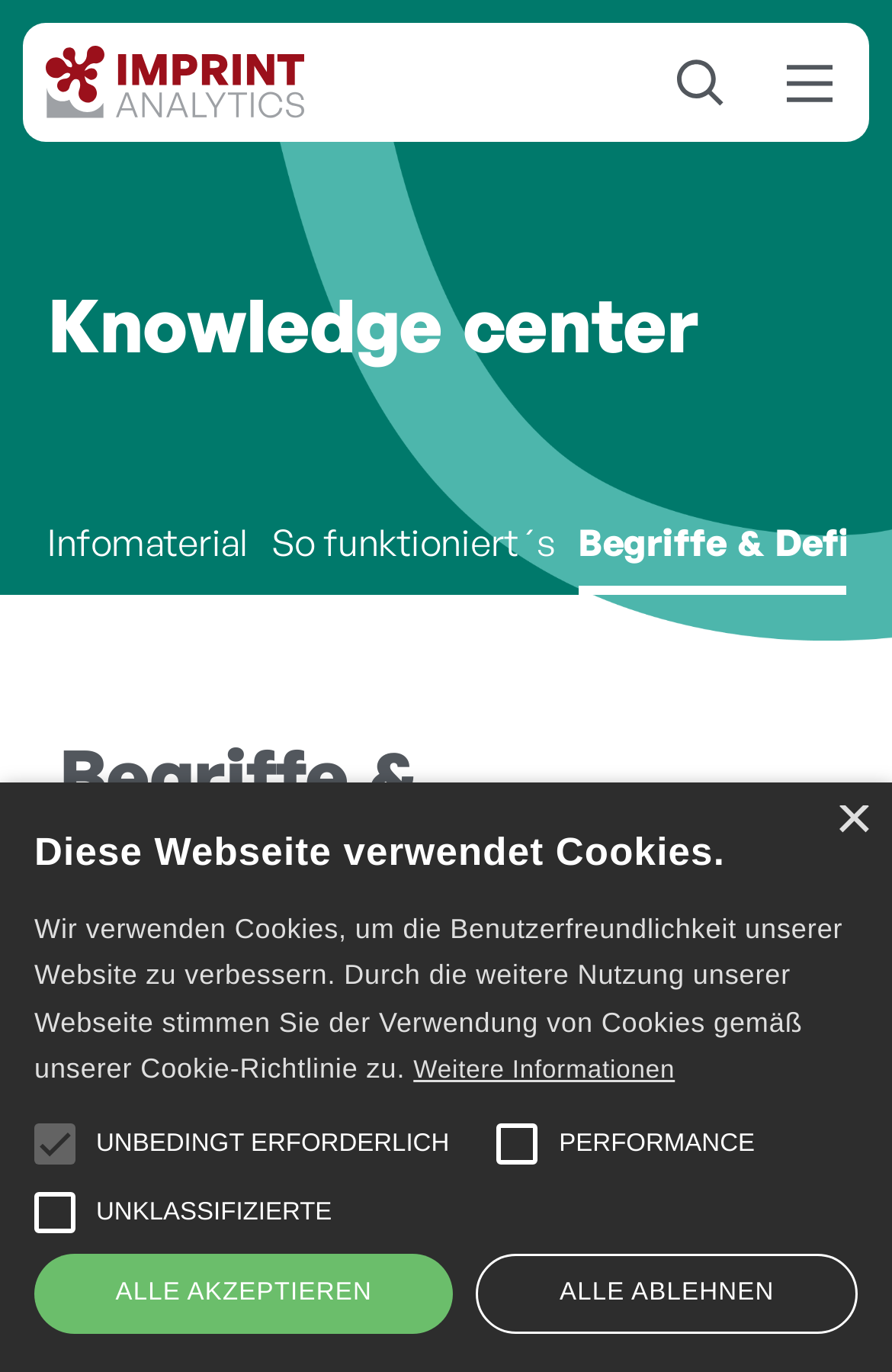Utilize the information from the image to answer the question in detail:
What is the text on the button to close the notification?

The button to close the notification is located in the top-right corner of the notification box. It contains a static text '×', which is a common symbol used to close or cancel something.